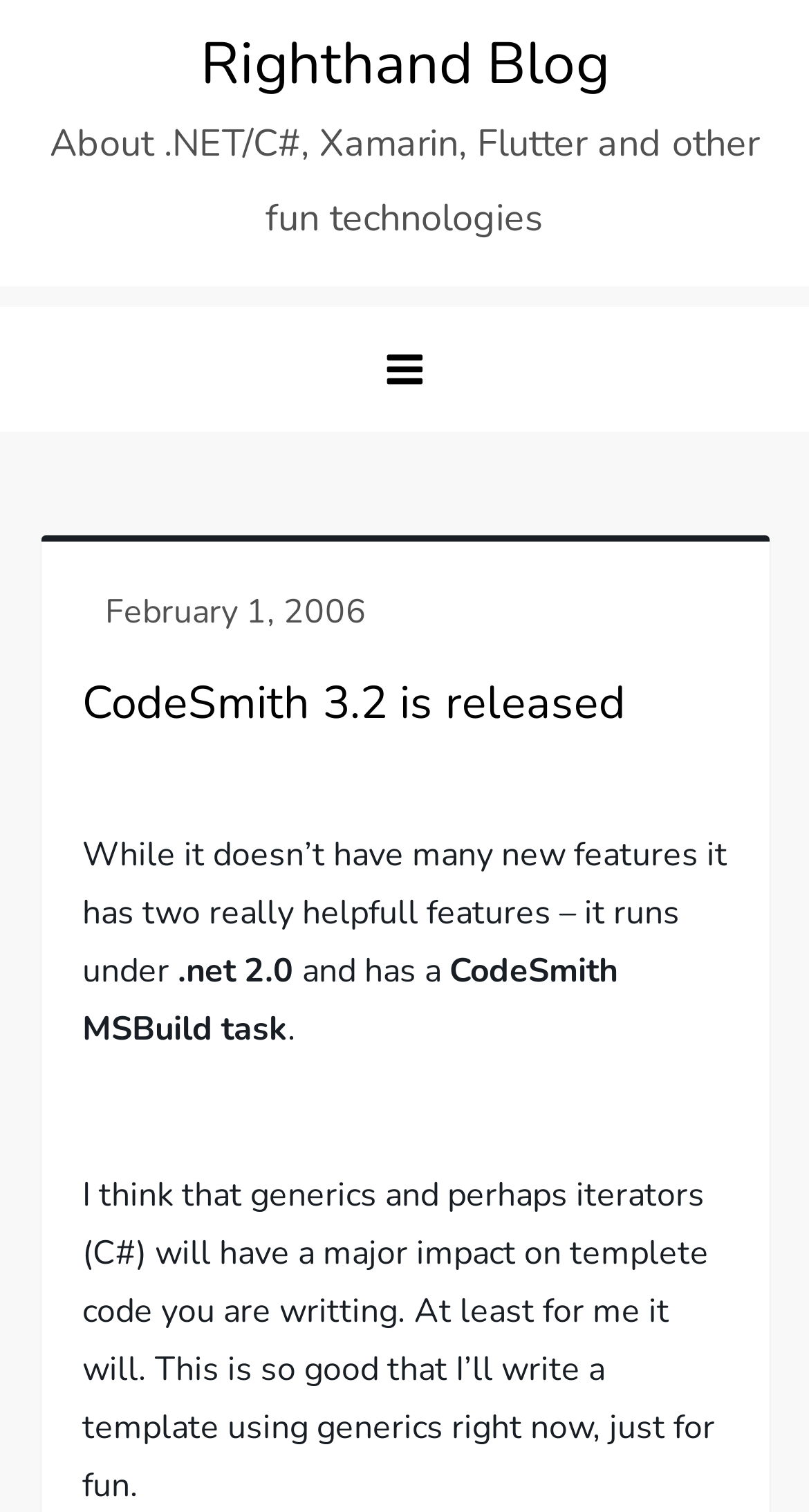Identify and generate the primary title of the webpage.

CodeSmith 3.2 is released